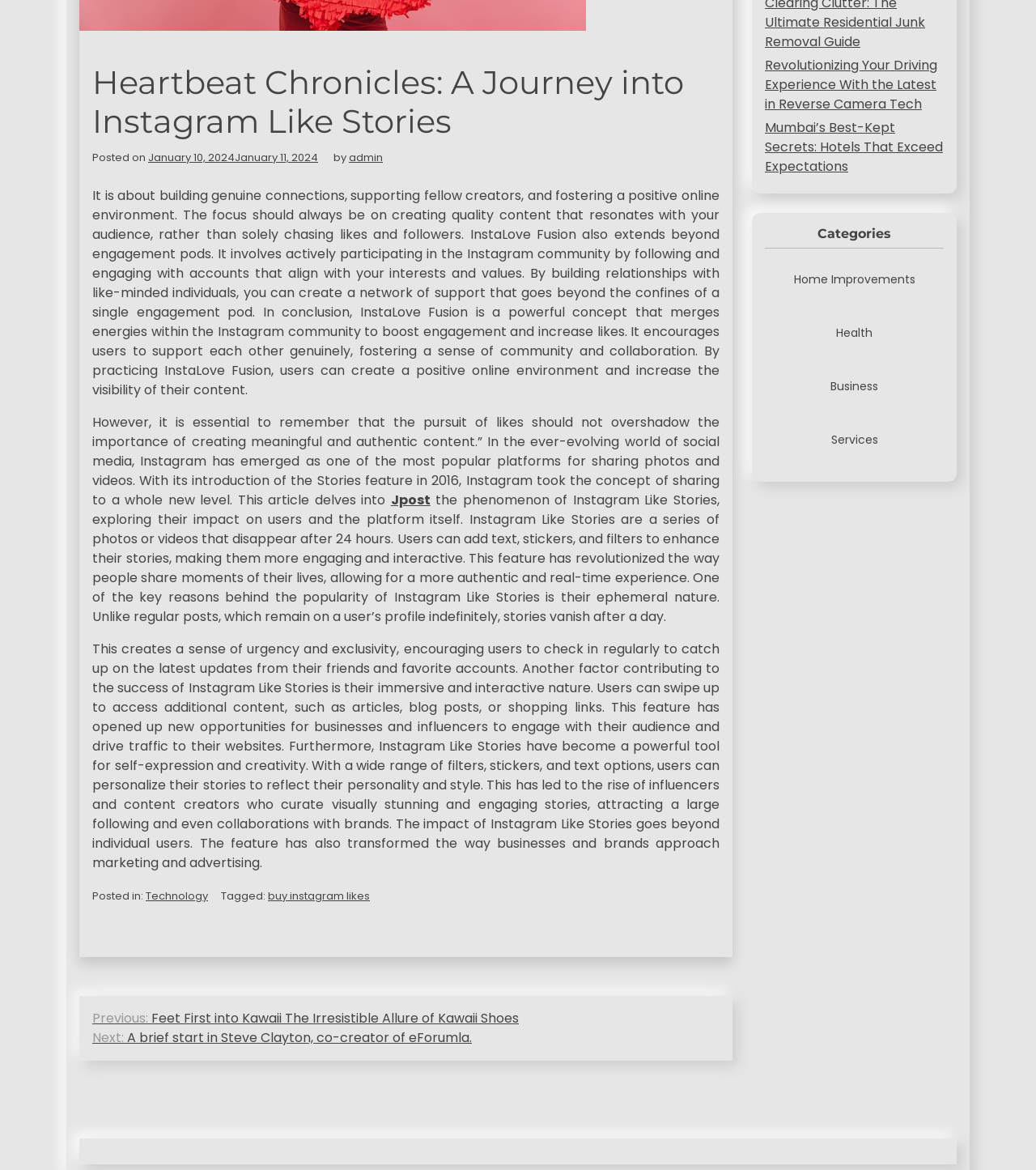Using the provided description Home Improvements, find the bounding box coordinates for the UI element. Provide the coordinates in (top-left x, top-left y, bottom-right x, bottom-right y) format, ensuring all values are between 0 and 1.

[0.738, 0.218, 0.911, 0.26]